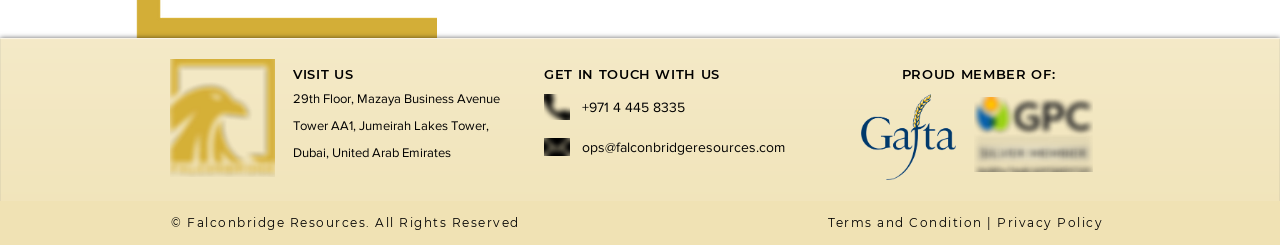What is the company's location?
Please provide a single word or phrase as your answer based on the image.

29th Floor, Mazaya Business Avenue, Tower AA1, Jumeirah Lakes Tower, Dubai, United Arab Emirates